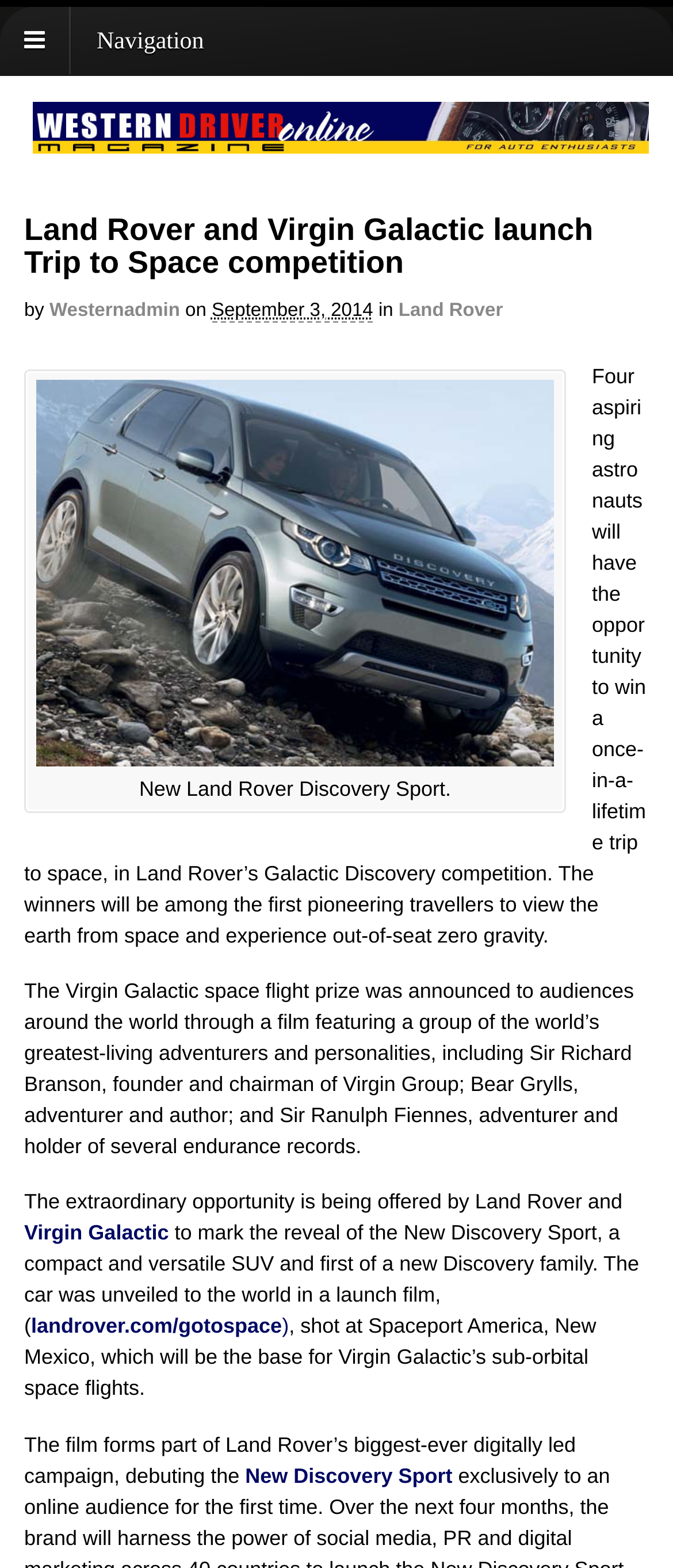Answer the question briefly using a single word or phrase: 
Who is the founder and chairman of Virgin Group?

Sir Richard Branson